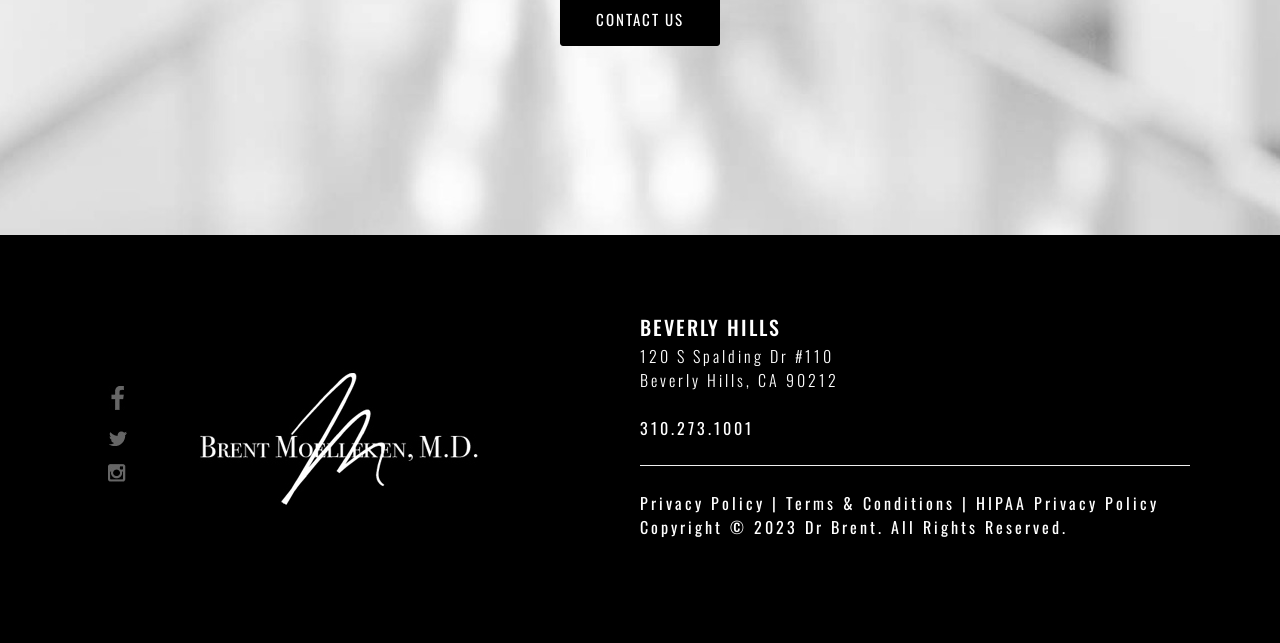What is the name of the city?
Using the image provided, answer with just one word or phrase.

Beverly Hills